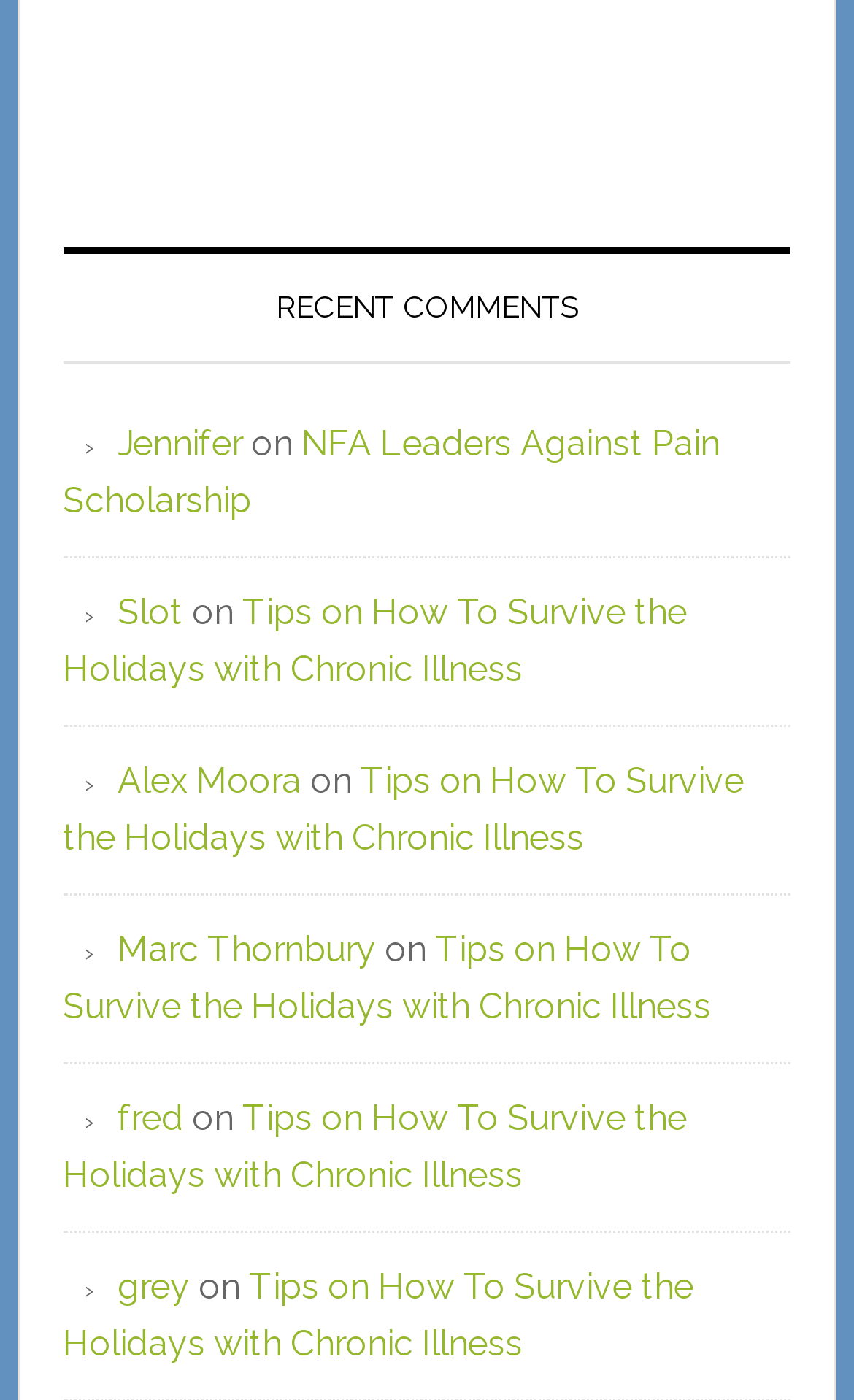Reply to the question with a single word or phrase:
What is the title of the comment by Alex Moora?

Tips on How To Survive the Holidays with Chronic Illness